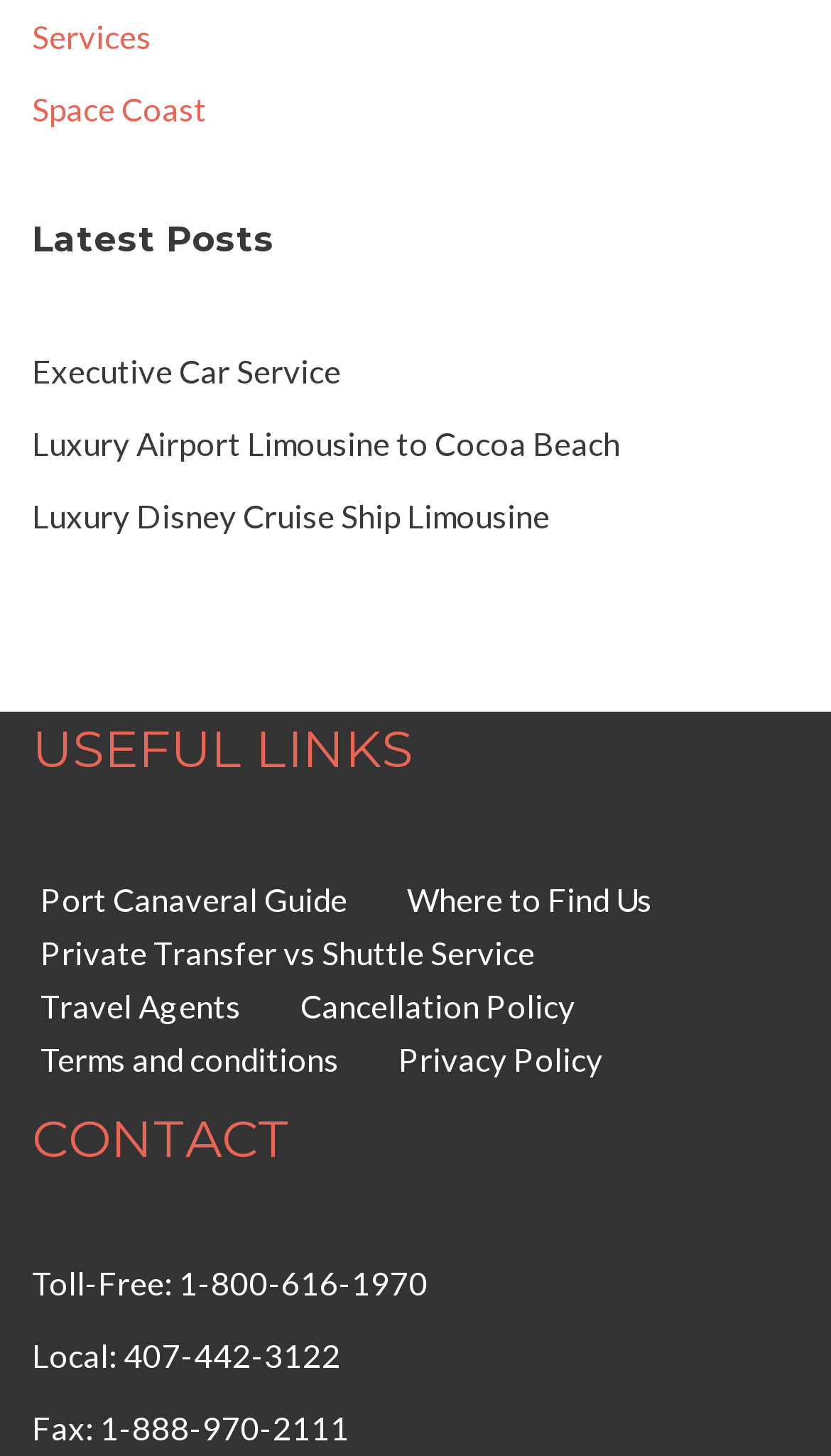Please give a one-word or short phrase response to the following question: 
What is the local phone number?

407-442-3122